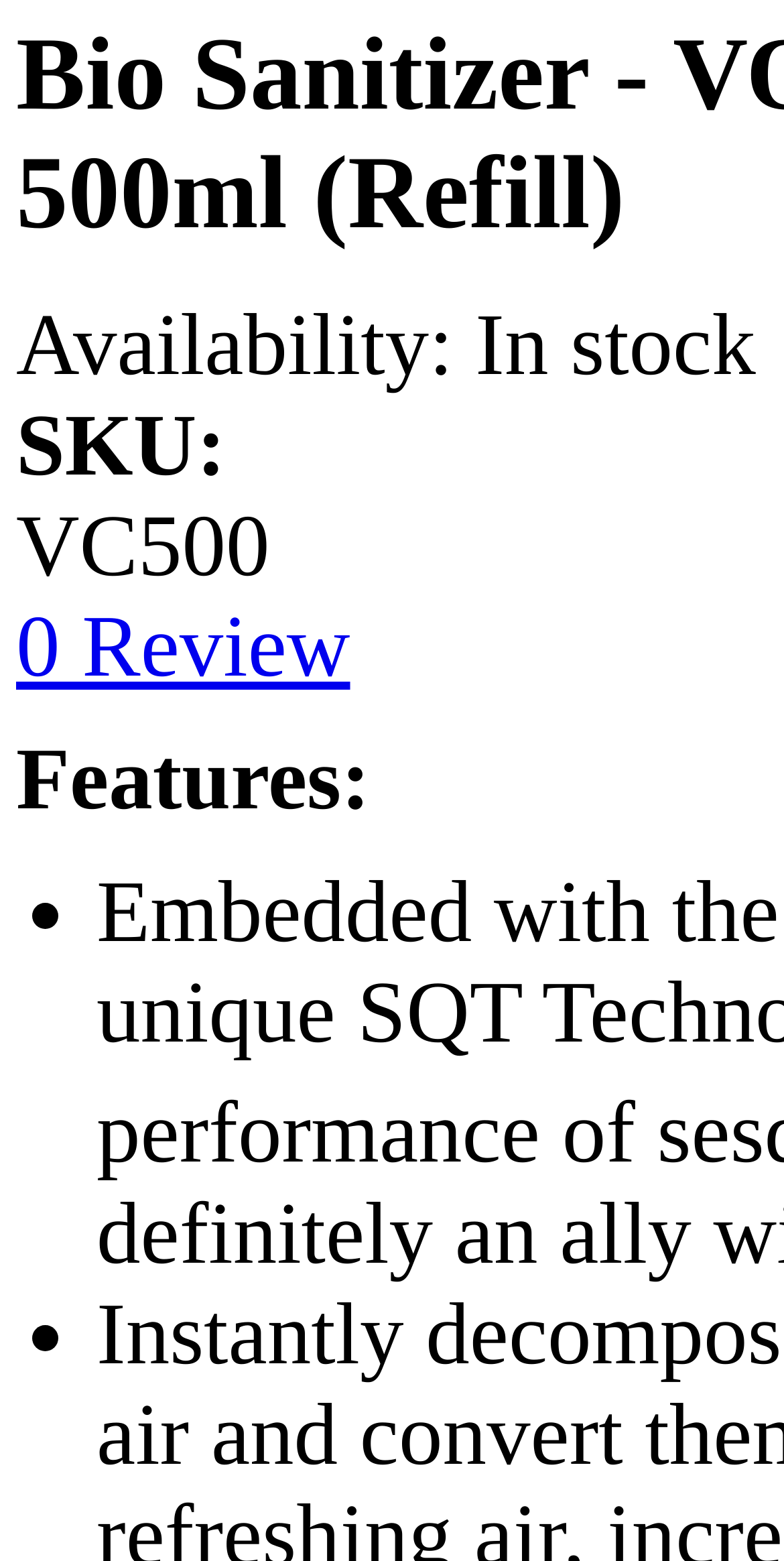Generate a detailed explanation of the webpage's features and information.

The webpage appears to be a product page, displaying information about a specific item. At the top, there is a label "Availability:" followed by the text "In stock", indicating that the product is currently available for purchase. 

Below the availability information, there is a section displaying the product's SKU, which is "VC500". 

Adjacent to the SKU section, there is a link labeled "0 Review", suggesting that there are no customer reviews for this product yet. 

Further down, a "Features:" section is presented, which is followed by a list of bullet points, although the specific features are not explicitly stated. The list appears to have at least two items, as indicated by the presence of two bullet points.